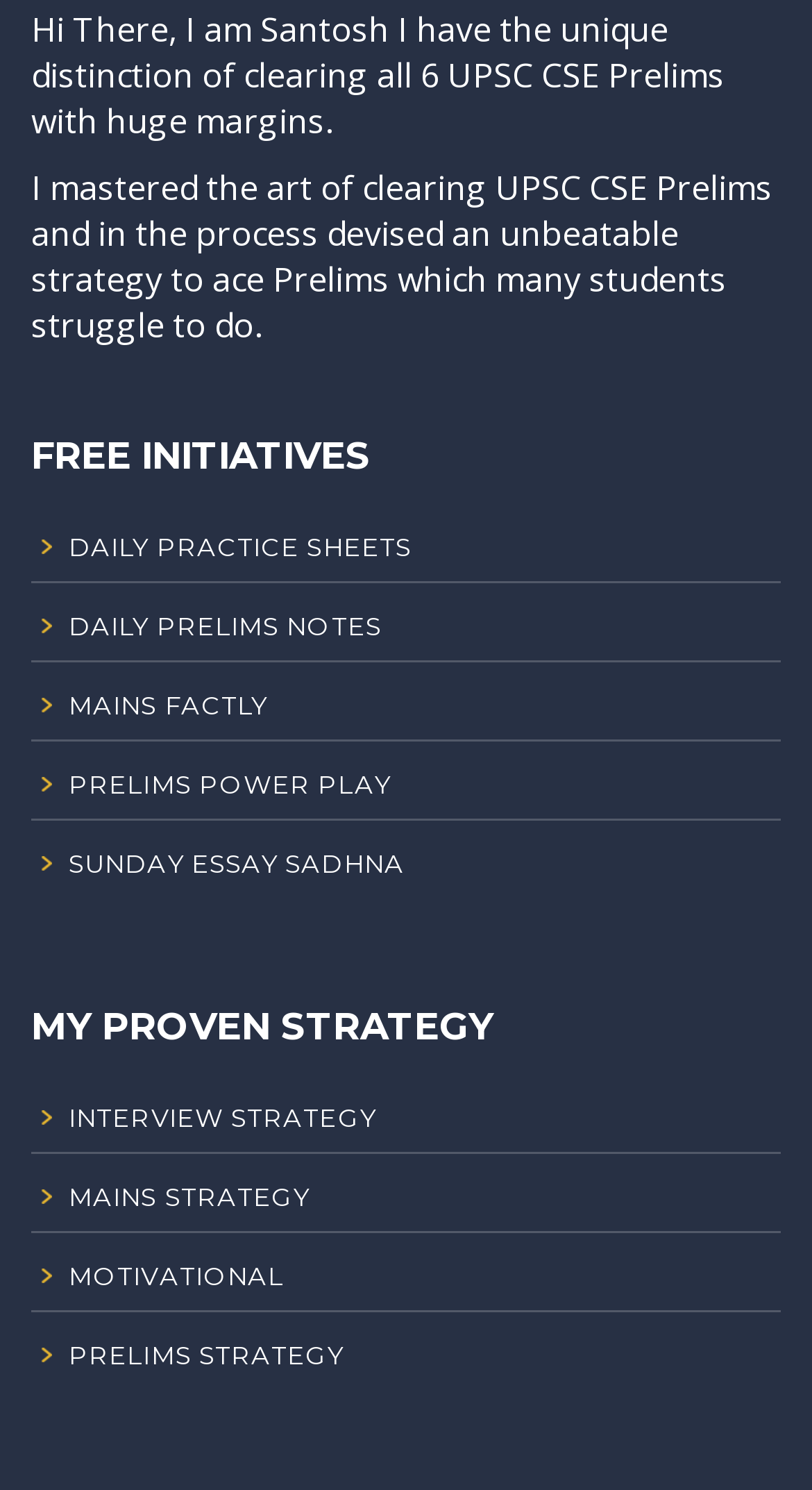What are the free initiatives offered?
By examining the image, provide a one-word or phrase answer.

DAILY PRACTICE SHEETS, DAILY PRELIMS NOTES, etc.